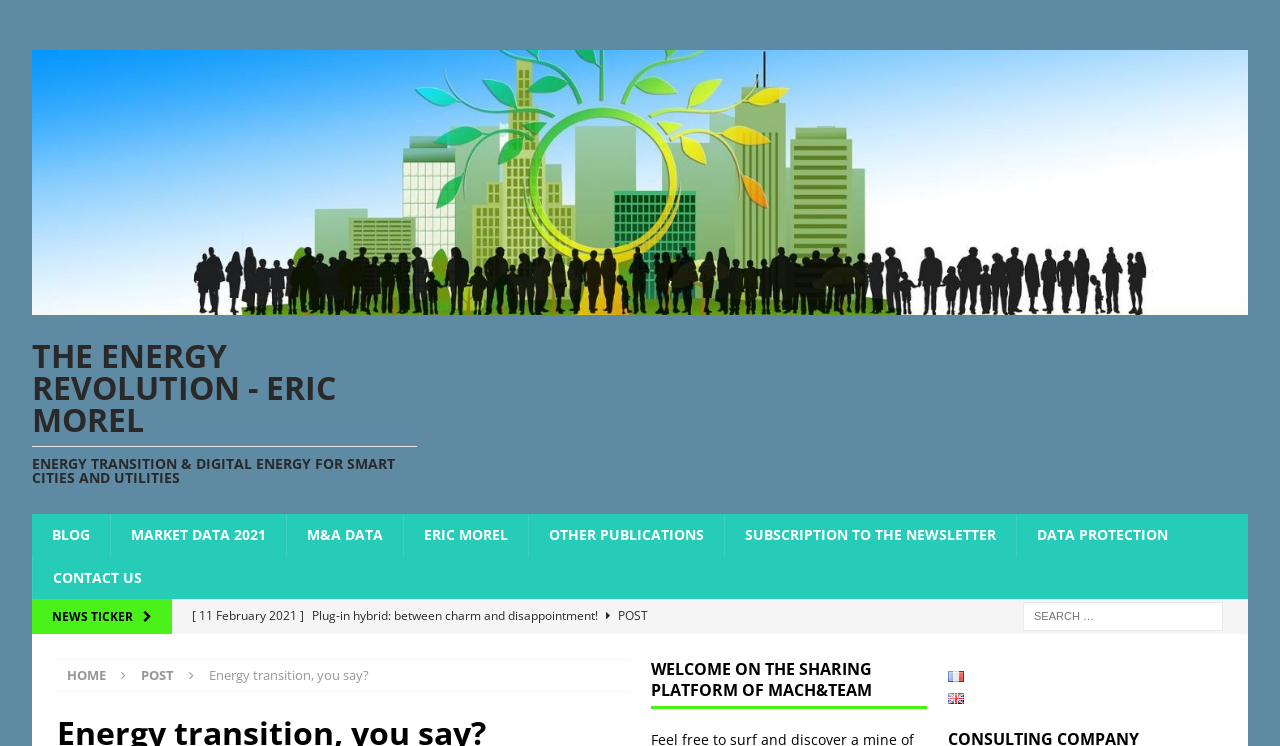What is the purpose of the search box?
Using the image as a reference, answer the question with a short word or phrase.

To search for content